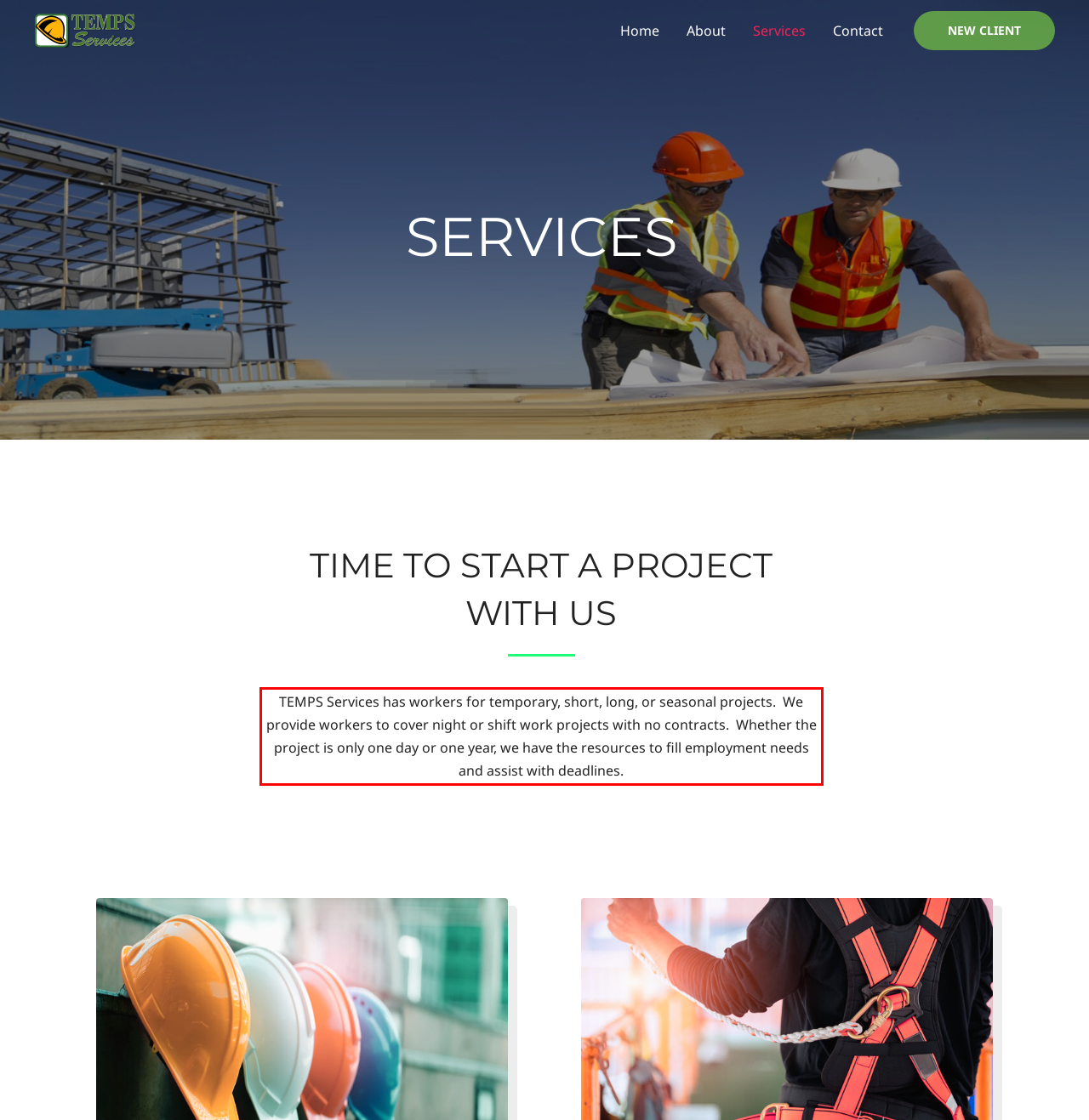With the given screenshot of a webpage, locate the red rectangle bounding box and extract the text content using OCR.

TEMPS Services has workers for temporary, short, long, or seasonal projects. We provide workers to cover night or shift work projects with no contracts. Whether the project is only one day or one year, we have the resources to fill employment needs and assist with deadlines.